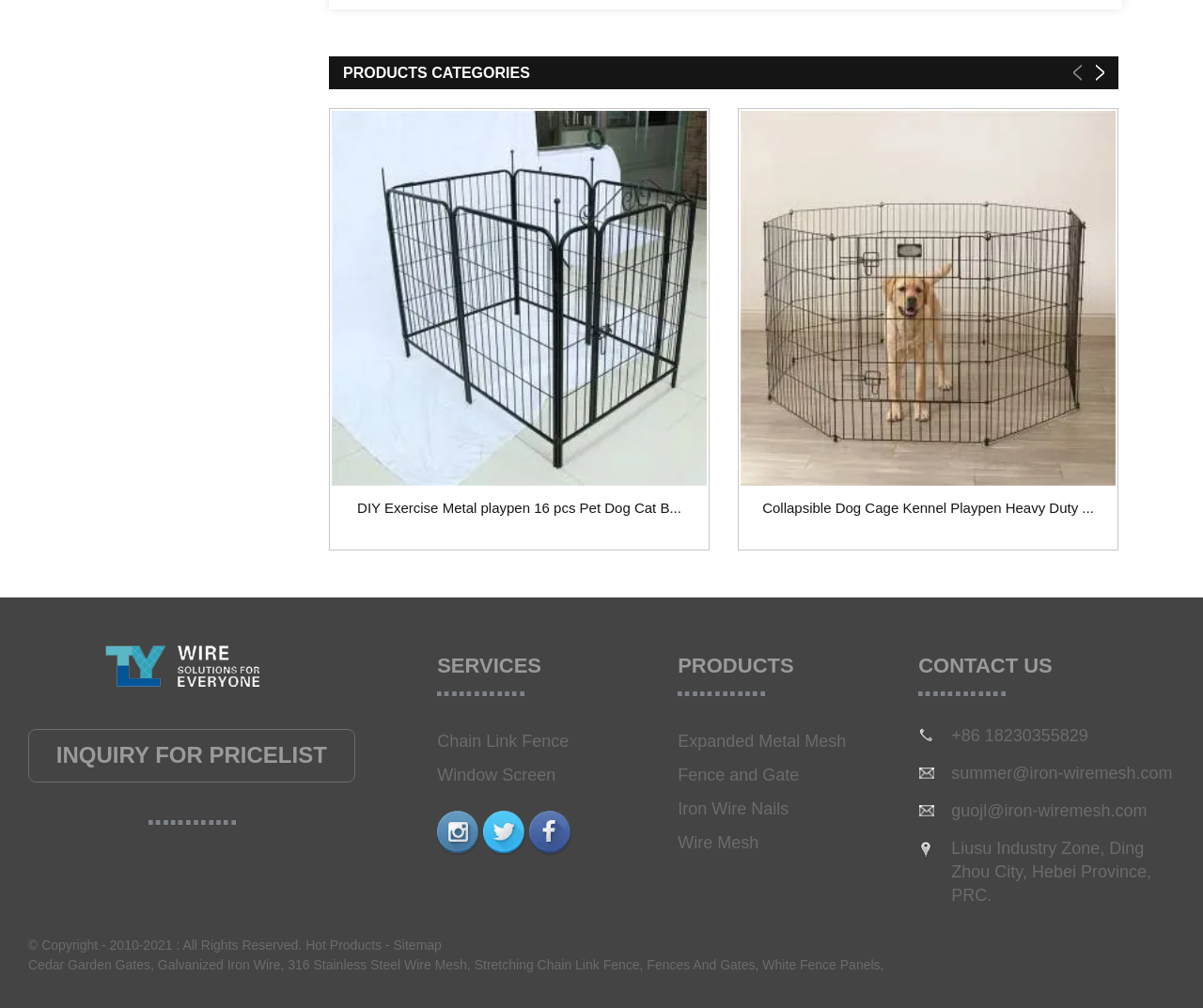Please determine the bounding box coordinates of the element's region to click for the following instruction: "View DIY Exercise Metal playpen product details".

[0.276, 0.11, 0.588, 0.481]